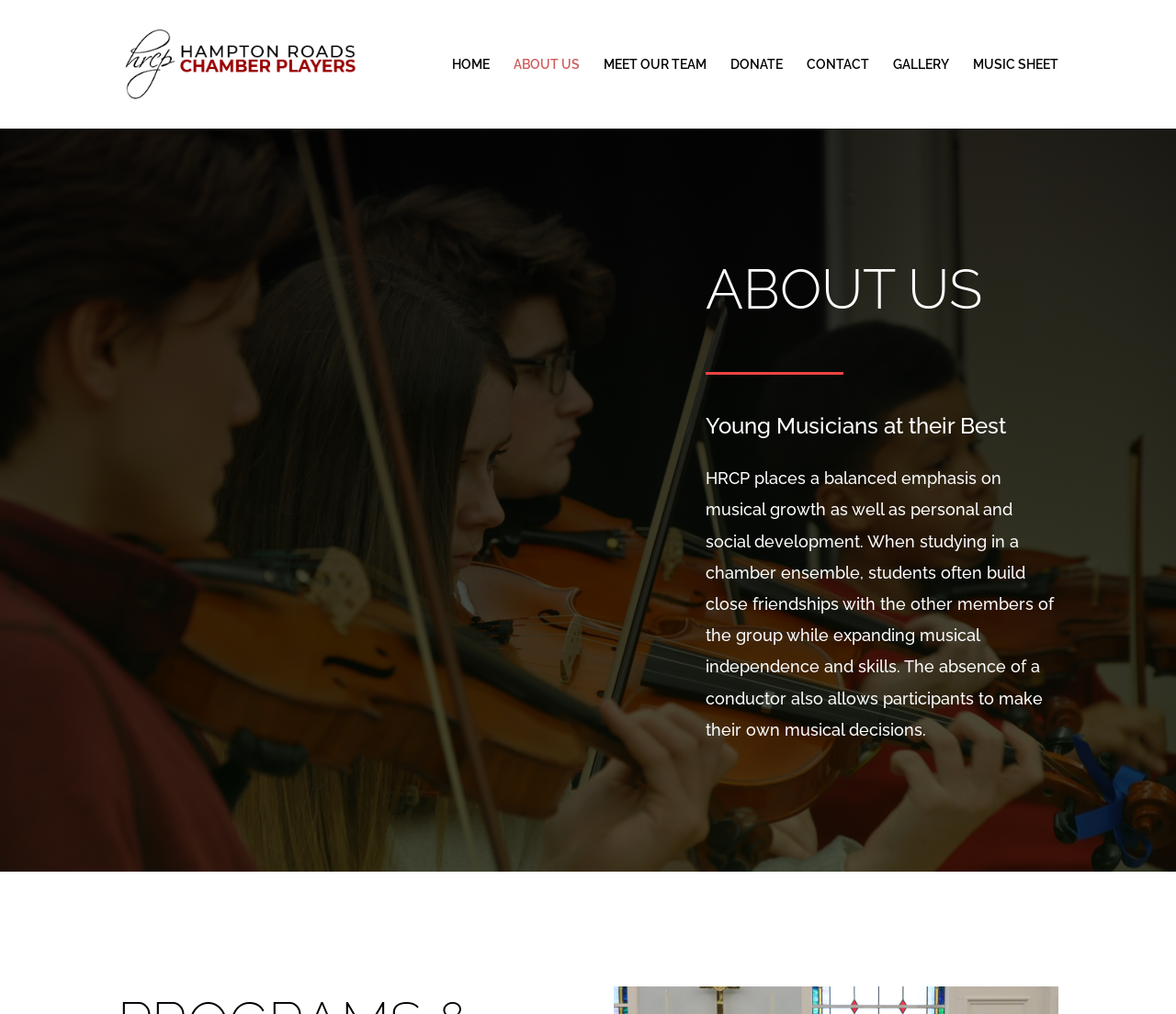Locate and provide the bounding box coordinates for the HTML element that matches this description: "DONATE".

[0.621, 0.057, 0.666, 0.127]